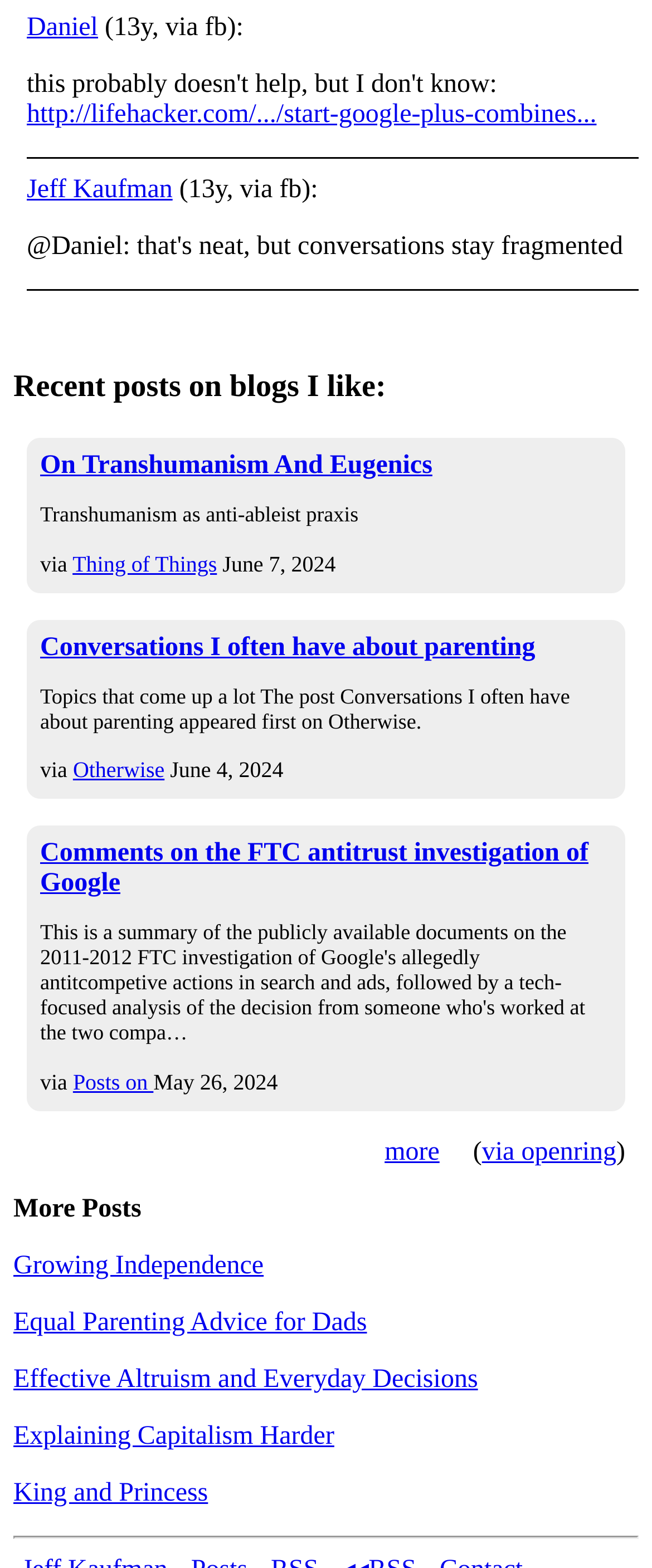Carefully observe the image and respond to the question with a detailed answer:
What is the text of the last link on the webpage?

The text of the last link on the webpage is 'King and Princess', which is indicated by the link element at the bottom of the webpage.